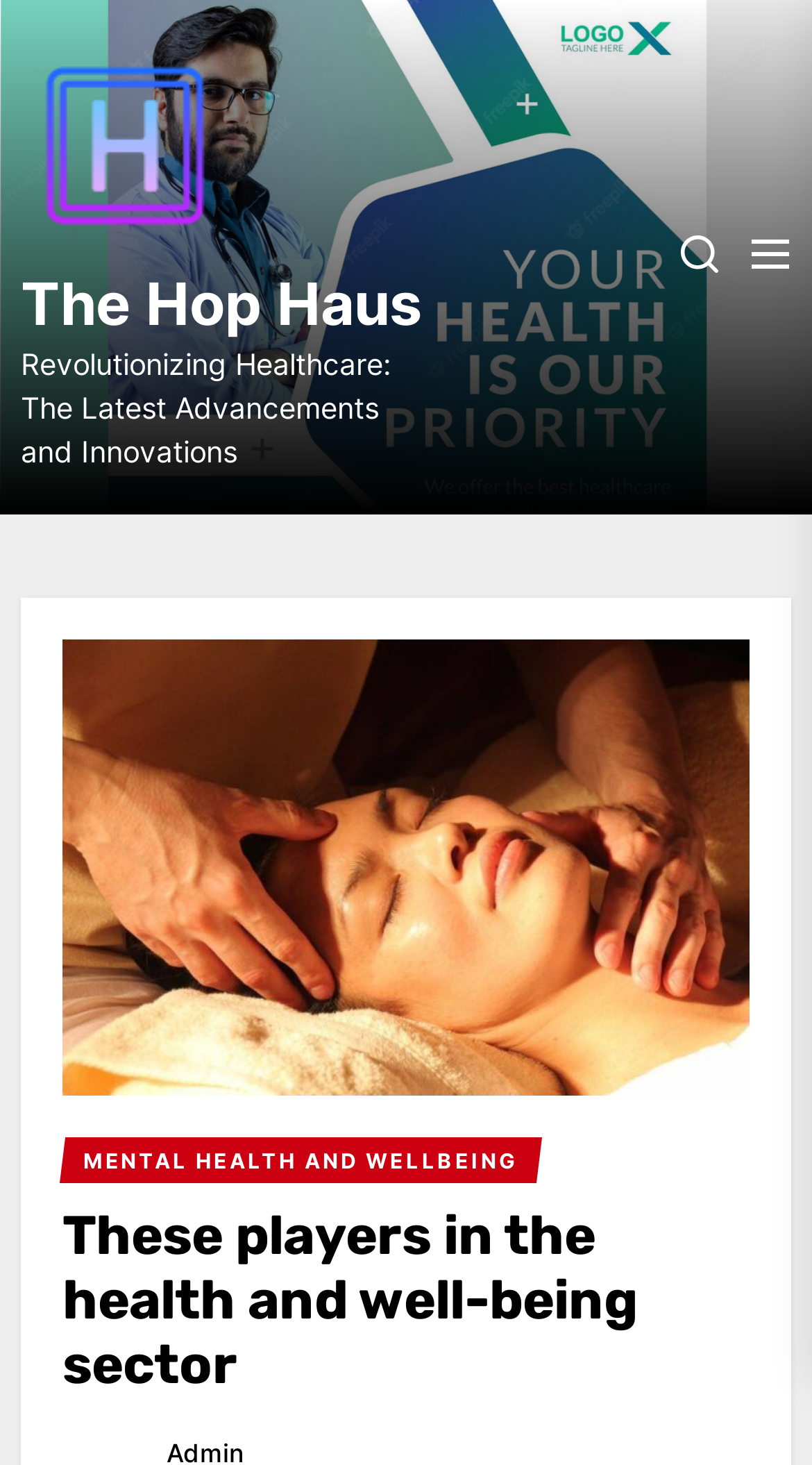Find the bounding box coordinates for the UI element whose description is: "Fitness". The coordinates should be four float numbers between 0 and 1, in the format [left, top, right, bottom].

None